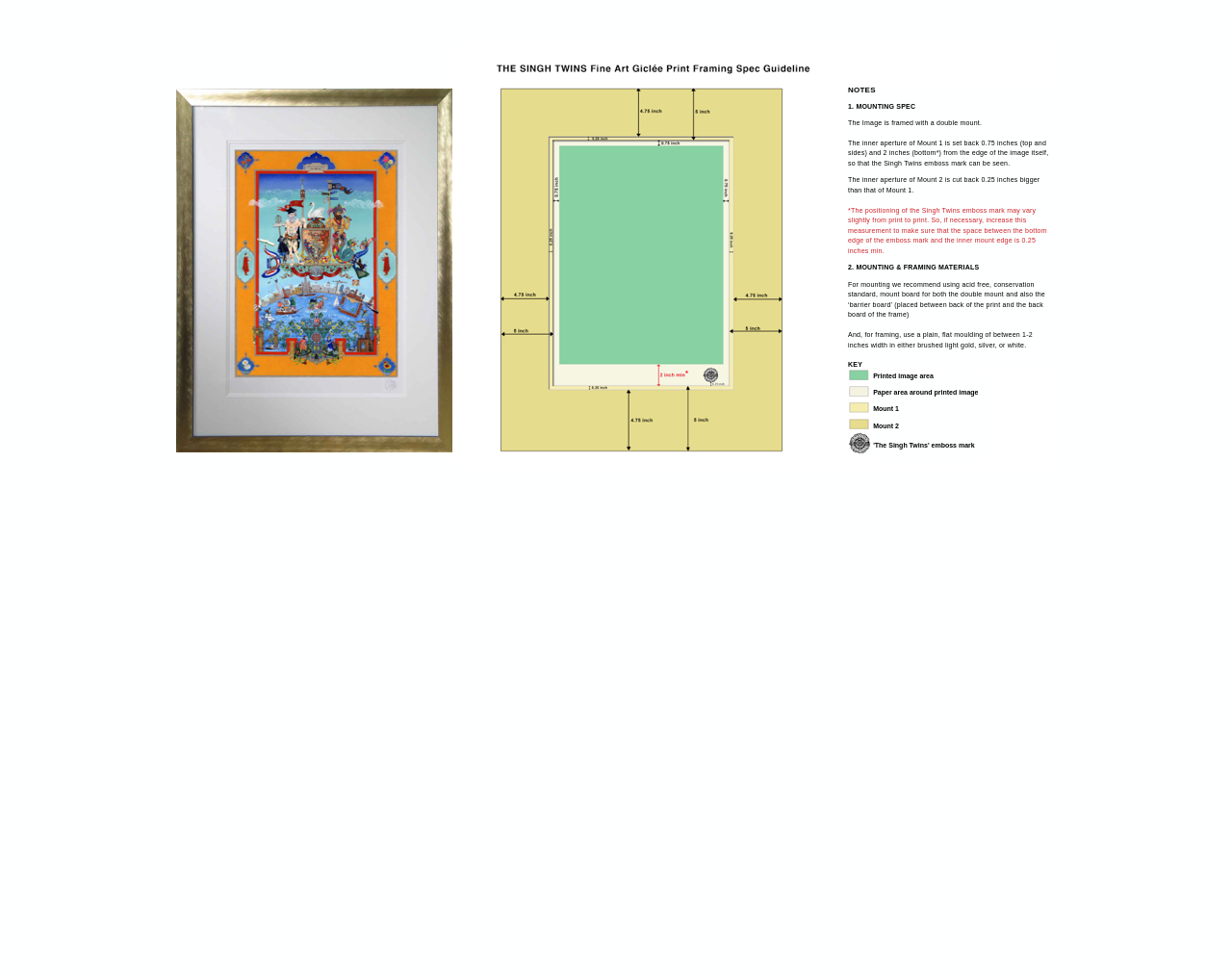What is the purpose of the barrier board?
Answer the question with a single word or phrase by looking at the picture.

Unknown